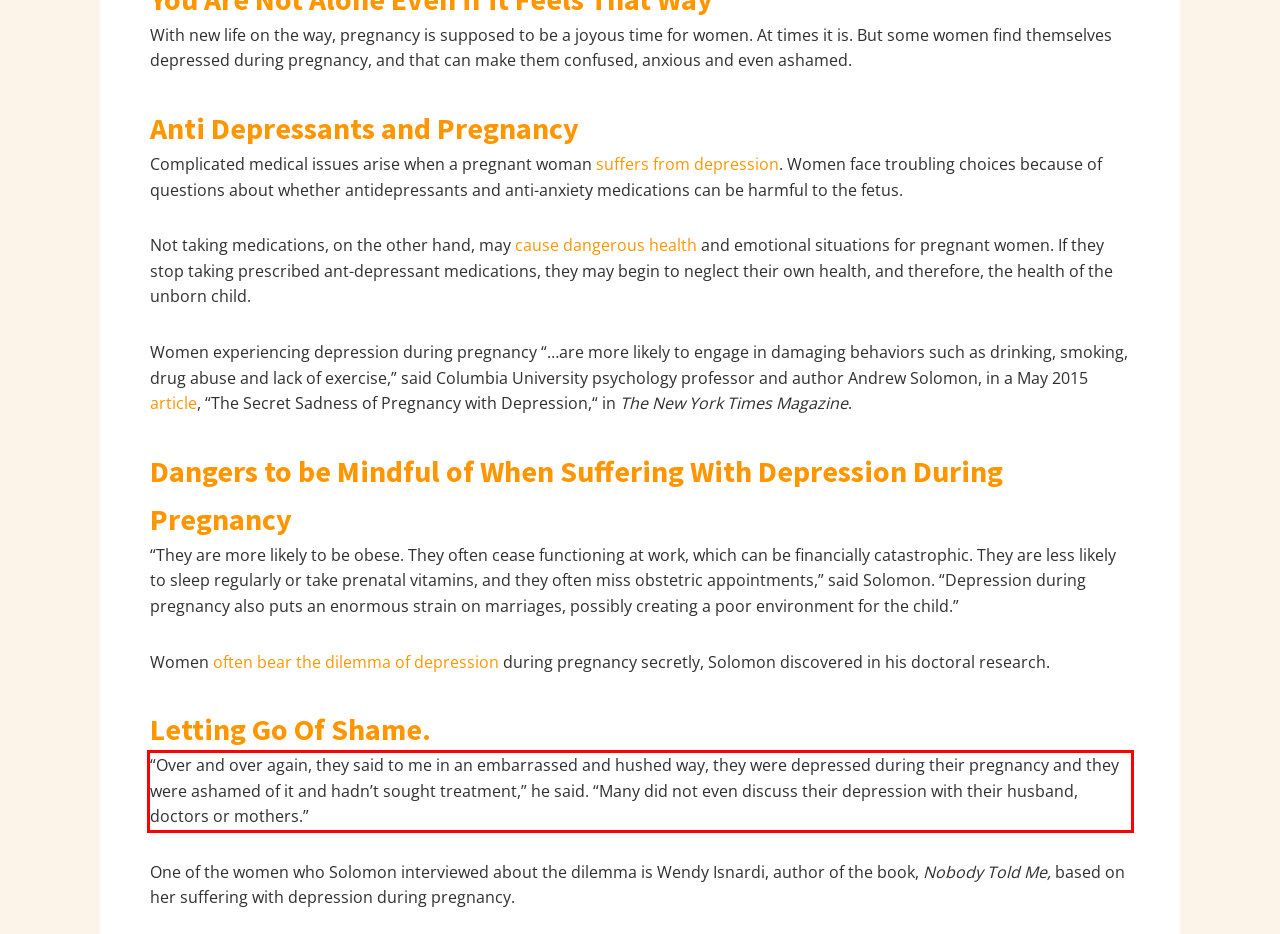Analyze the screenshot of a webpage where a red rectangle is bounding a UI element. Extract and generate the text content within this red bounding box.

“Over and over again, they said to me in an embarrassed and hushed way, they were depressed during their pregnancy and they were ashamed of it and hadn’t sought treatment,” he said. “Many did not even discuss their depression with their husband, doctors or mothers.”